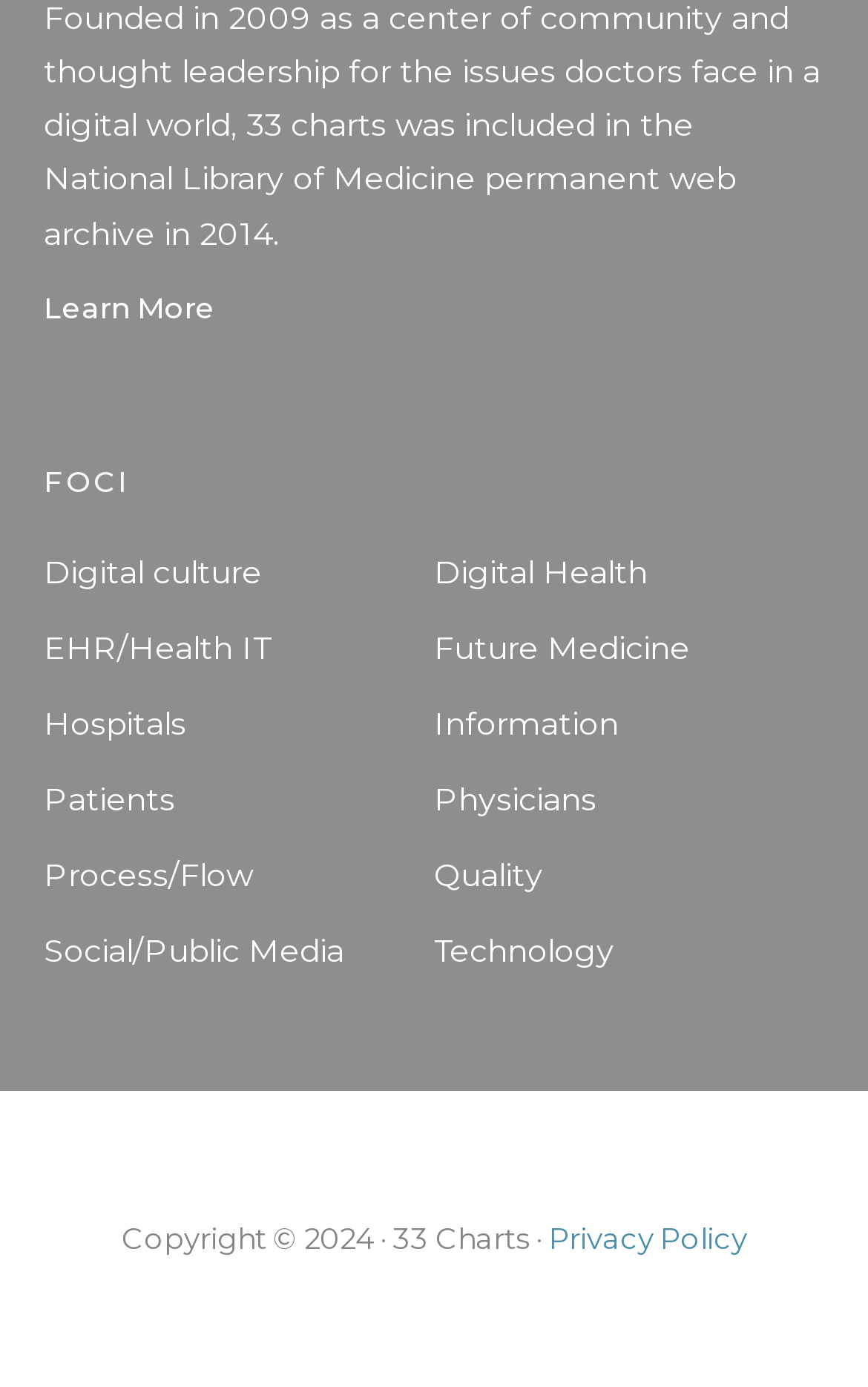Answer the question using only one word or a concise phrase: What is the name of the organization?

FOCI